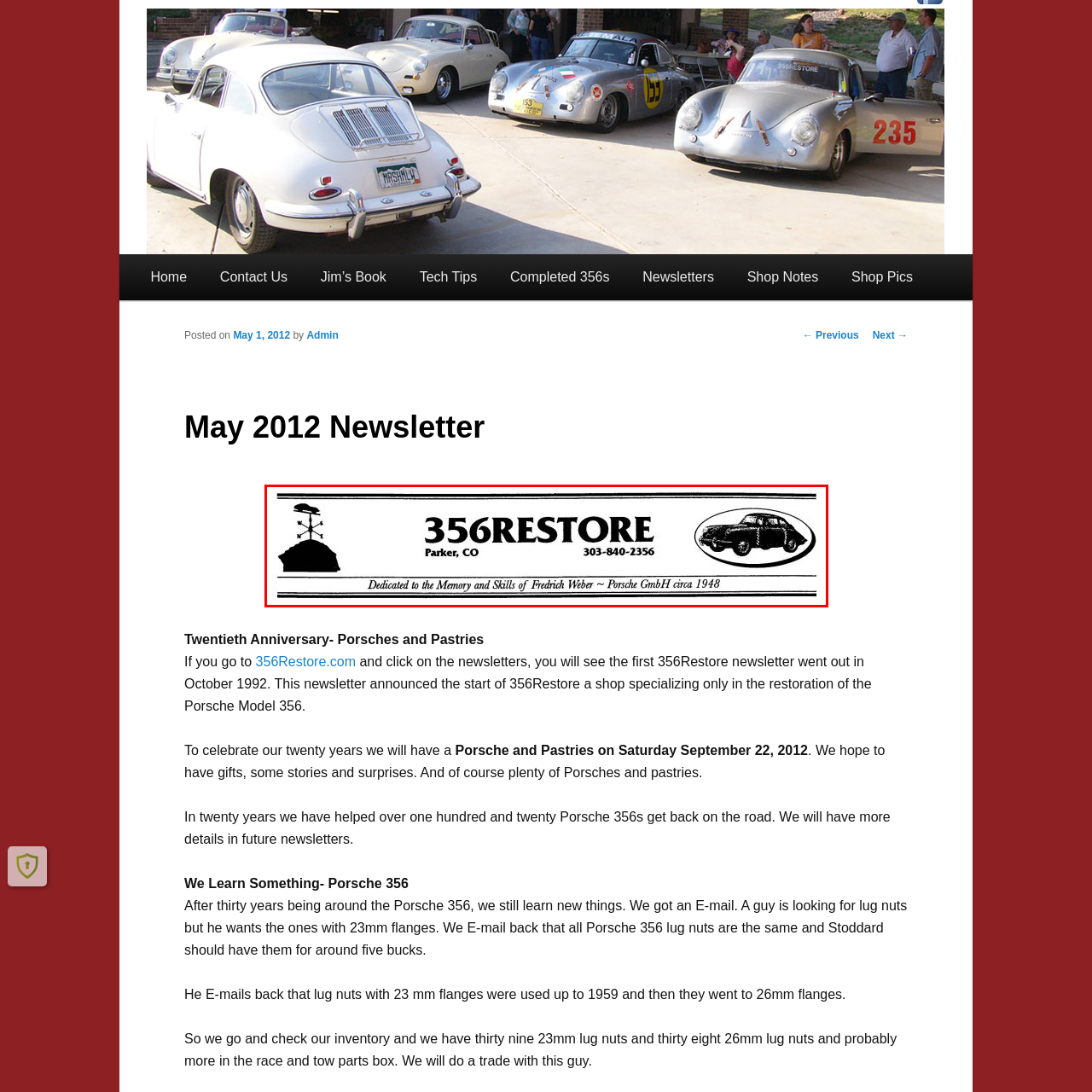Please concentrate on the part of the image enclosed by the red bounding box and answer the following question in detail using the information visible: What is the significance of the year 1948?

The year 1948 is mentioned in the text 'Dedicated to the Memory and Skills of Fredrich Weber ~ Porsche GmbH circa 1948', indicating a commitment to honoring historical automotive expertise and a lineage of tradition and quality in their services.